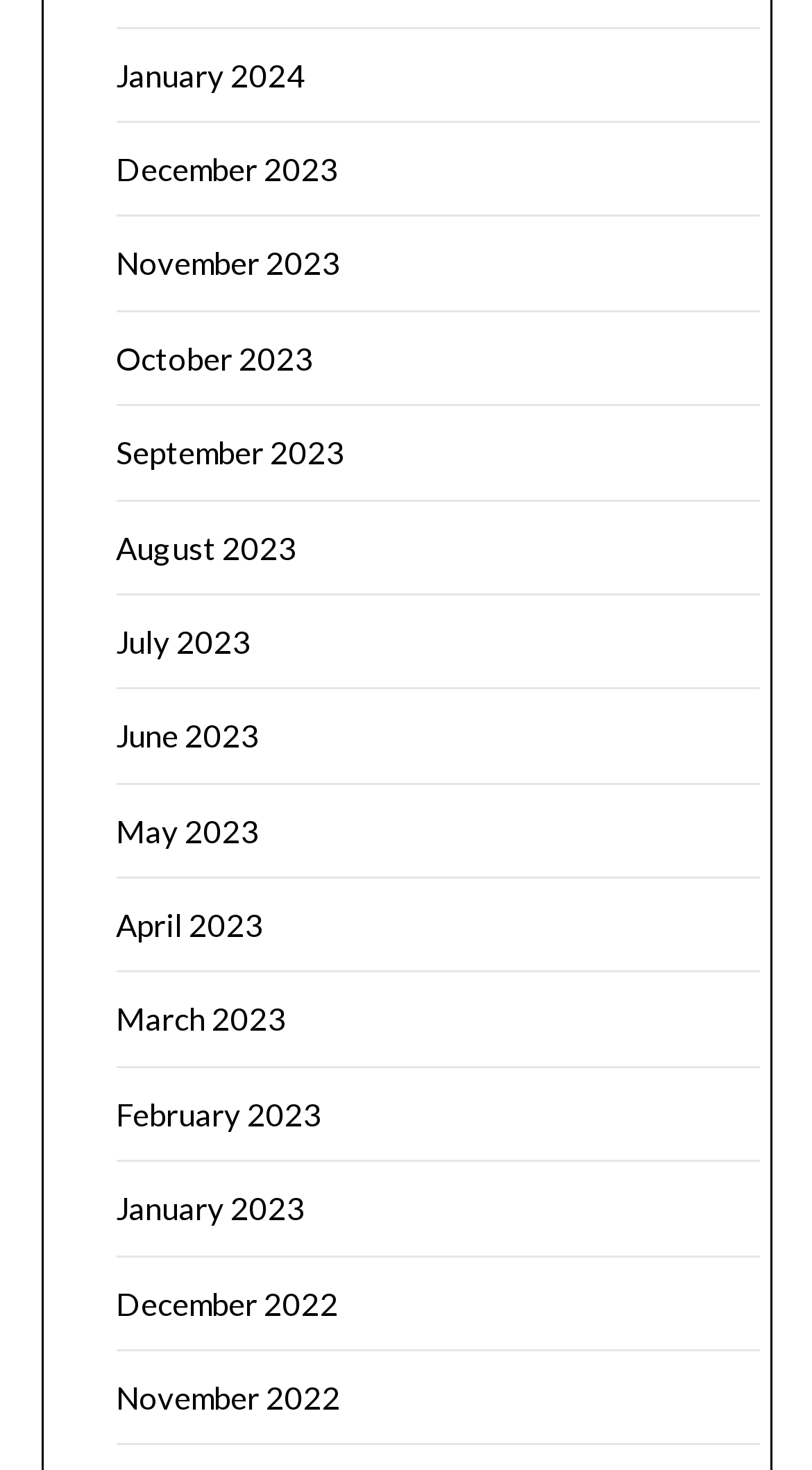Give the bounding box coordinates for the element described by: "April 2023".

[0.142, 0.616, 0.324, 0.642]